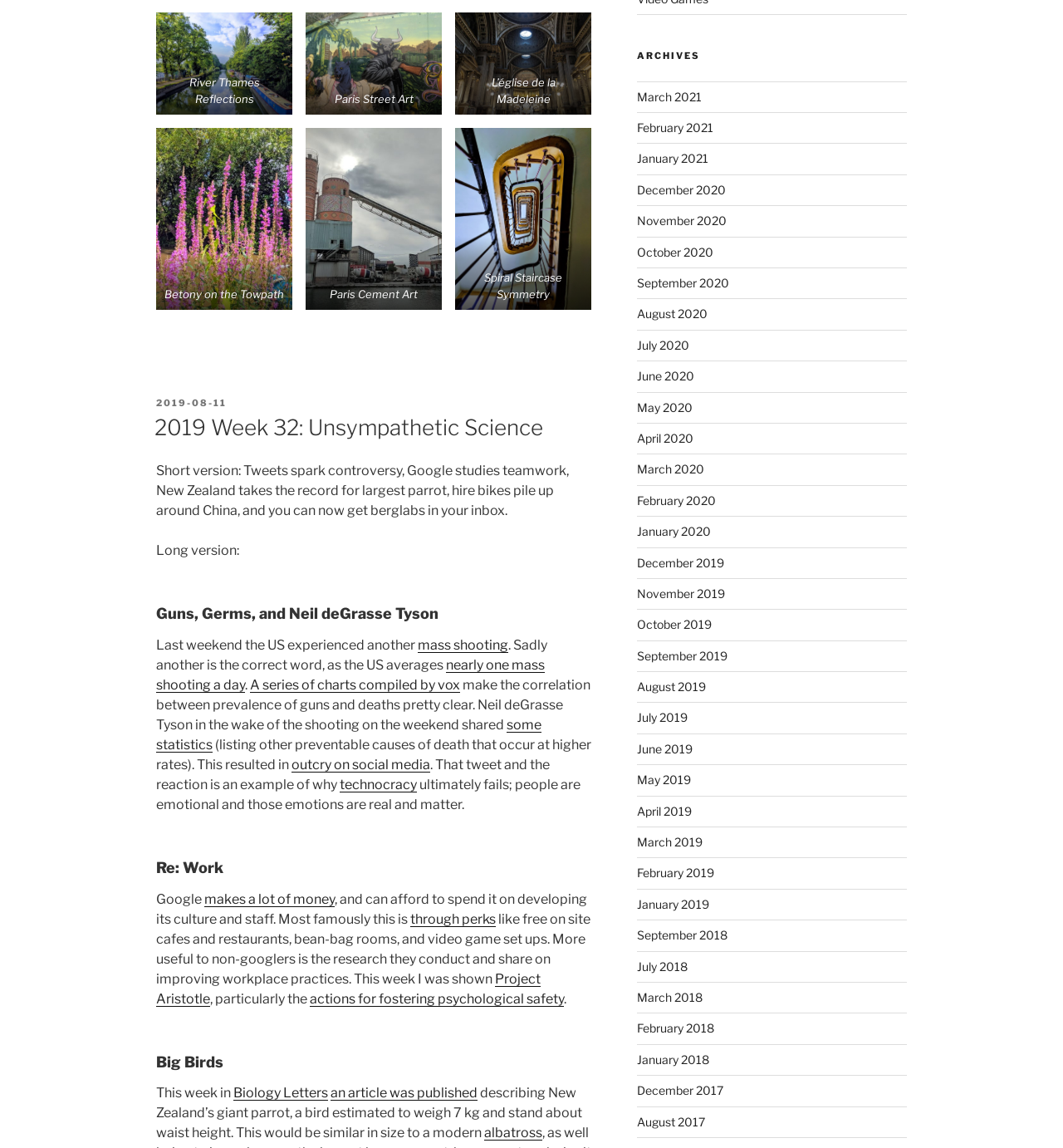Look at the image and answer the question in detail:
What is the name of the project by Google?

The name of the project by Google can be determined by reading the text which mentions 'I was shown Project Aristotle, particularly the actions for fostering psychological safety'.